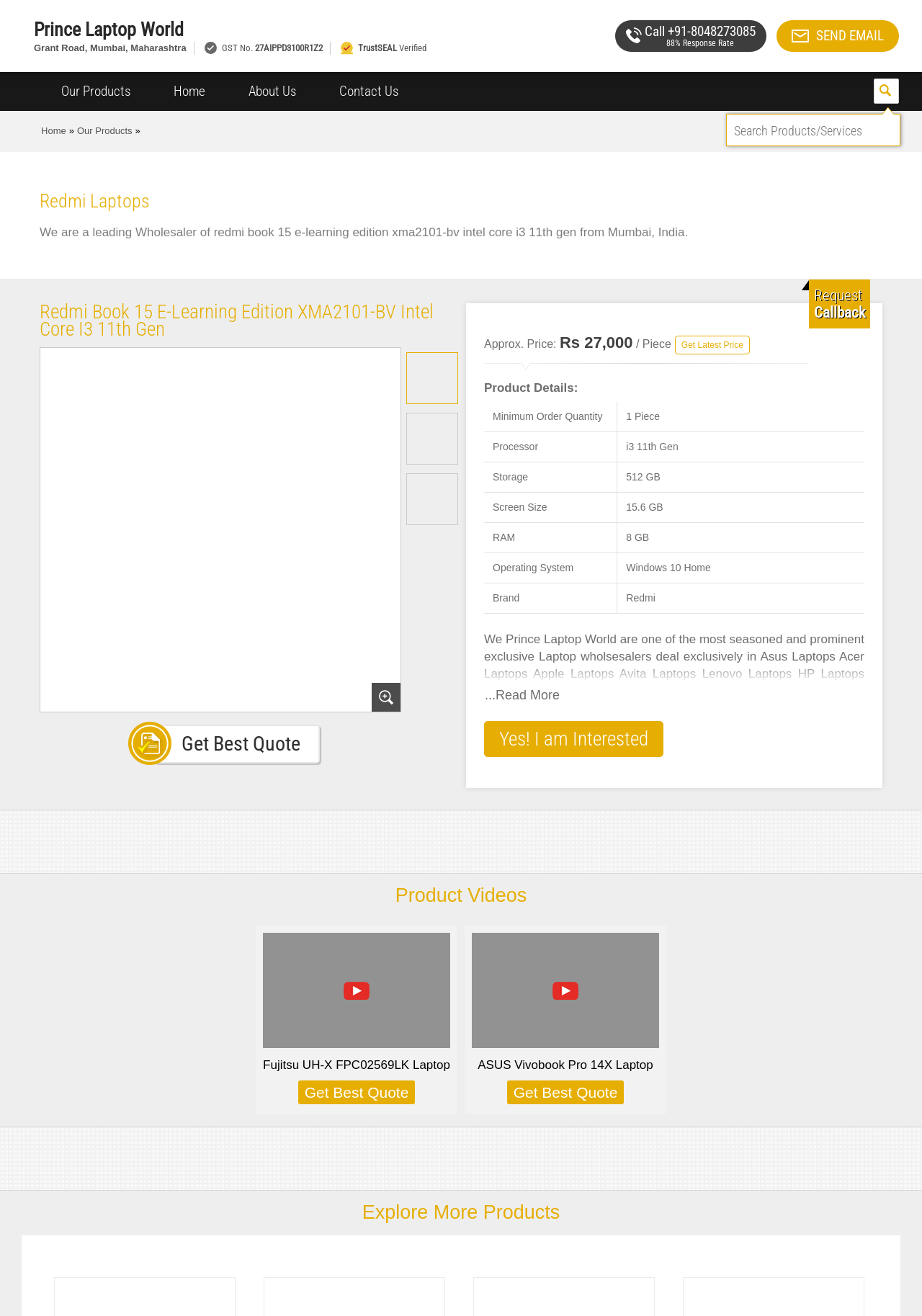Predict the bounding box of the UI element based on this description: "Home".

[0.045, 0.095, 0.072, 0.103]